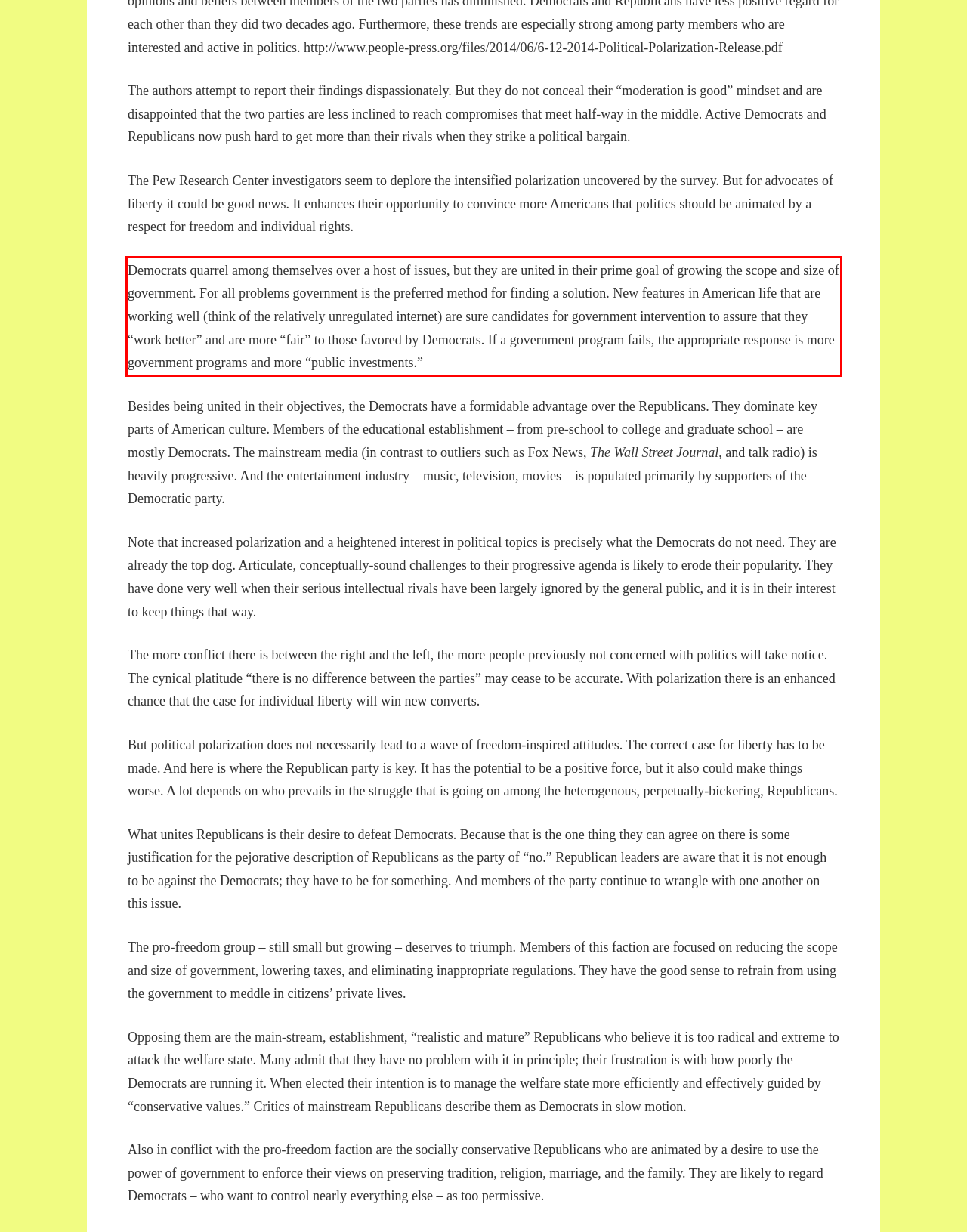Examine the webpage screenshot and use OCR to recognize and output the text within the red bounding box.

Democrats quarrel among themselves over a host of issues, but they are united in their prime goal of growing the scope and size of government. For all problems government is the preferred method for finding a solution. New features in American life that are working well (think of the relatively unregulated internet) are sure candidates for government intervention to assure that they “work better” and are more “fair” to those favored by Democrats. If a government program fails, the appropriate response is more government programs and more “public investments.”